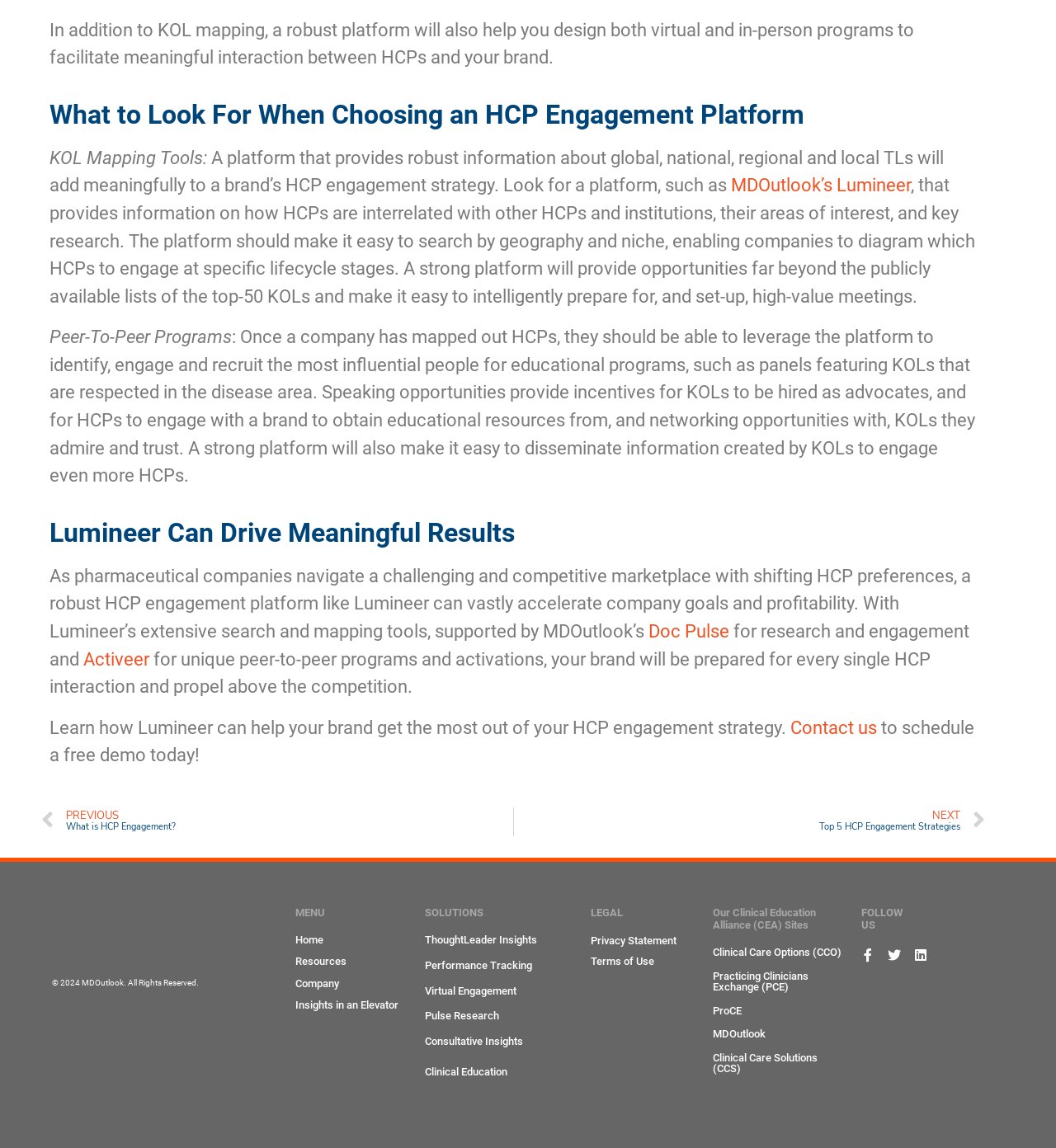How can I learn more about Lumineer? Analyze the screenshot and reply with just one word or a short phrase.

Contact us for a free demo